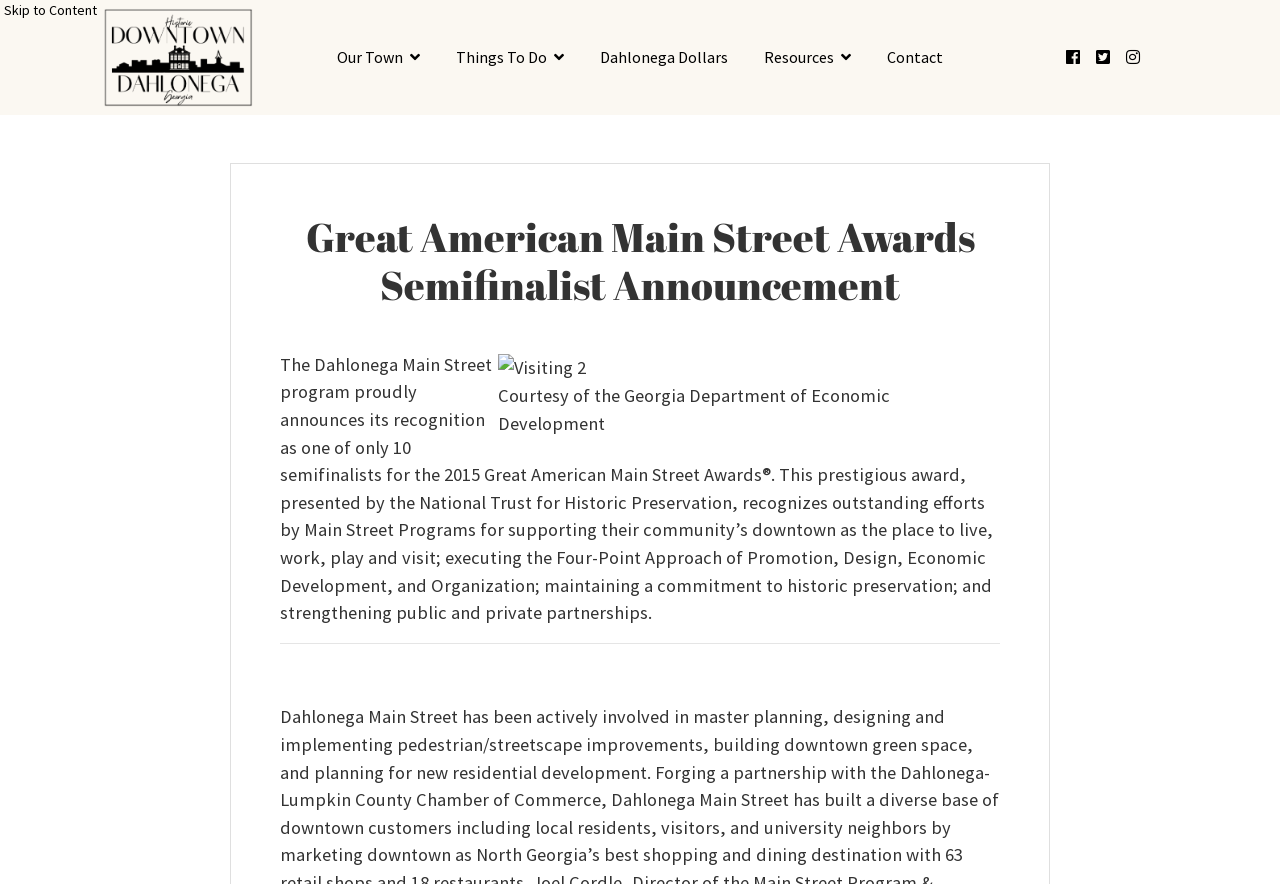Identify the bounding box coordinates necessary to click and complete the given instruction: "Follow us on Facebook".

[0.826, 0.042, 0.85, 0.087]